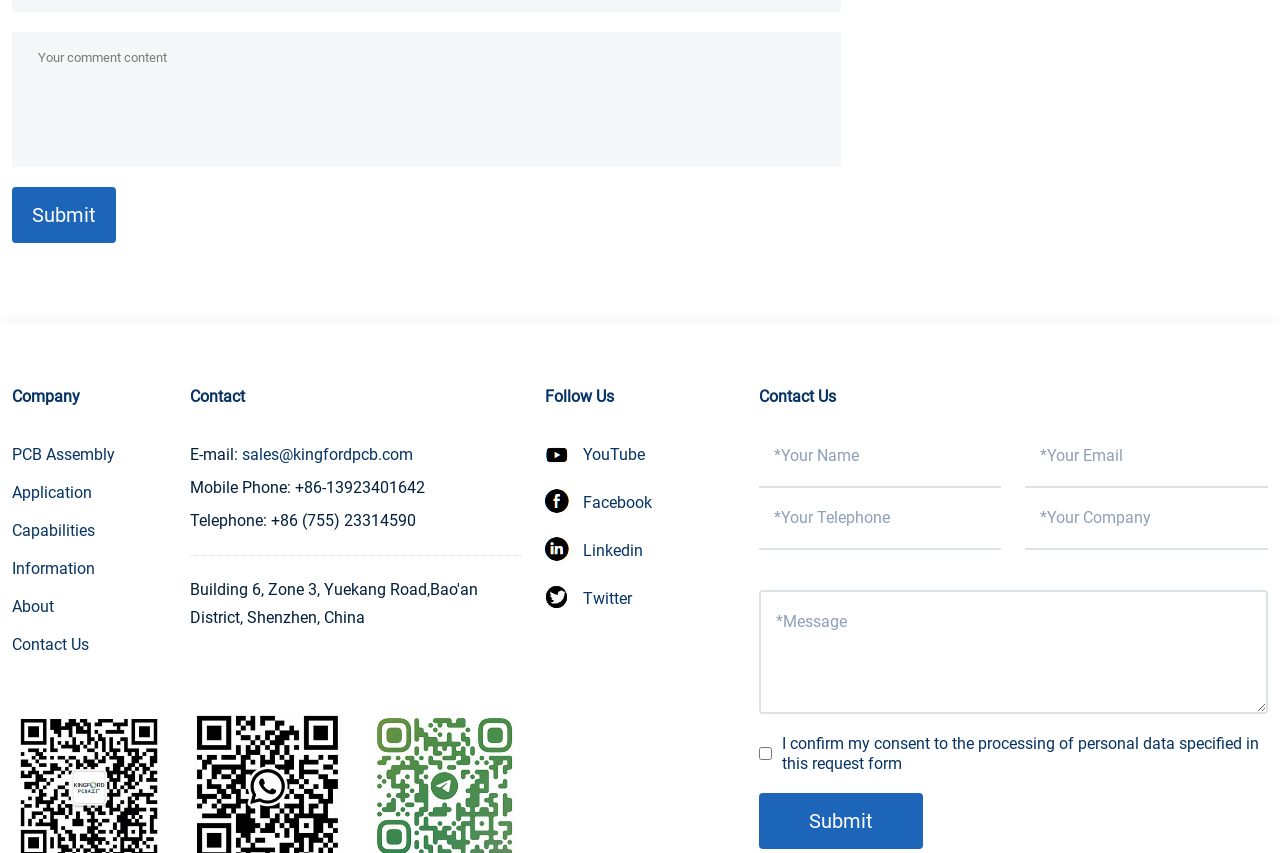Give a concise answer using only one word or phrase for this question:
What is the company's email address?

sales@kingfordpcb.com